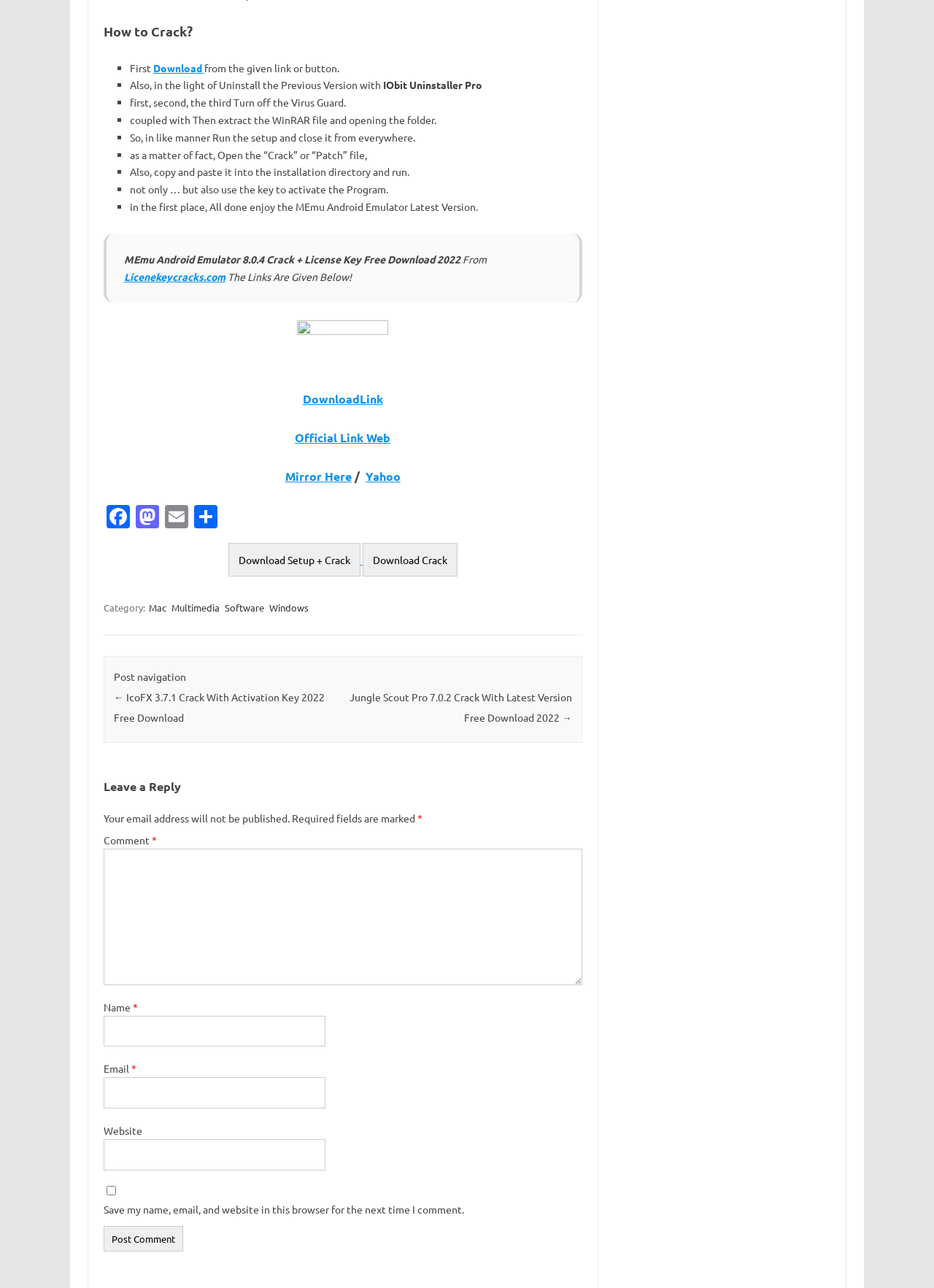Bounding box coordinates are specified in the format (top-left x, top-left y, bottom-right x, bottom-right y). All values are floating point numbers bounded between 0 and 1. Please provide the bounding box coordinate of the region this sentence describes: Download Crack

[0.388, 0.422, 0.49, 0.448]